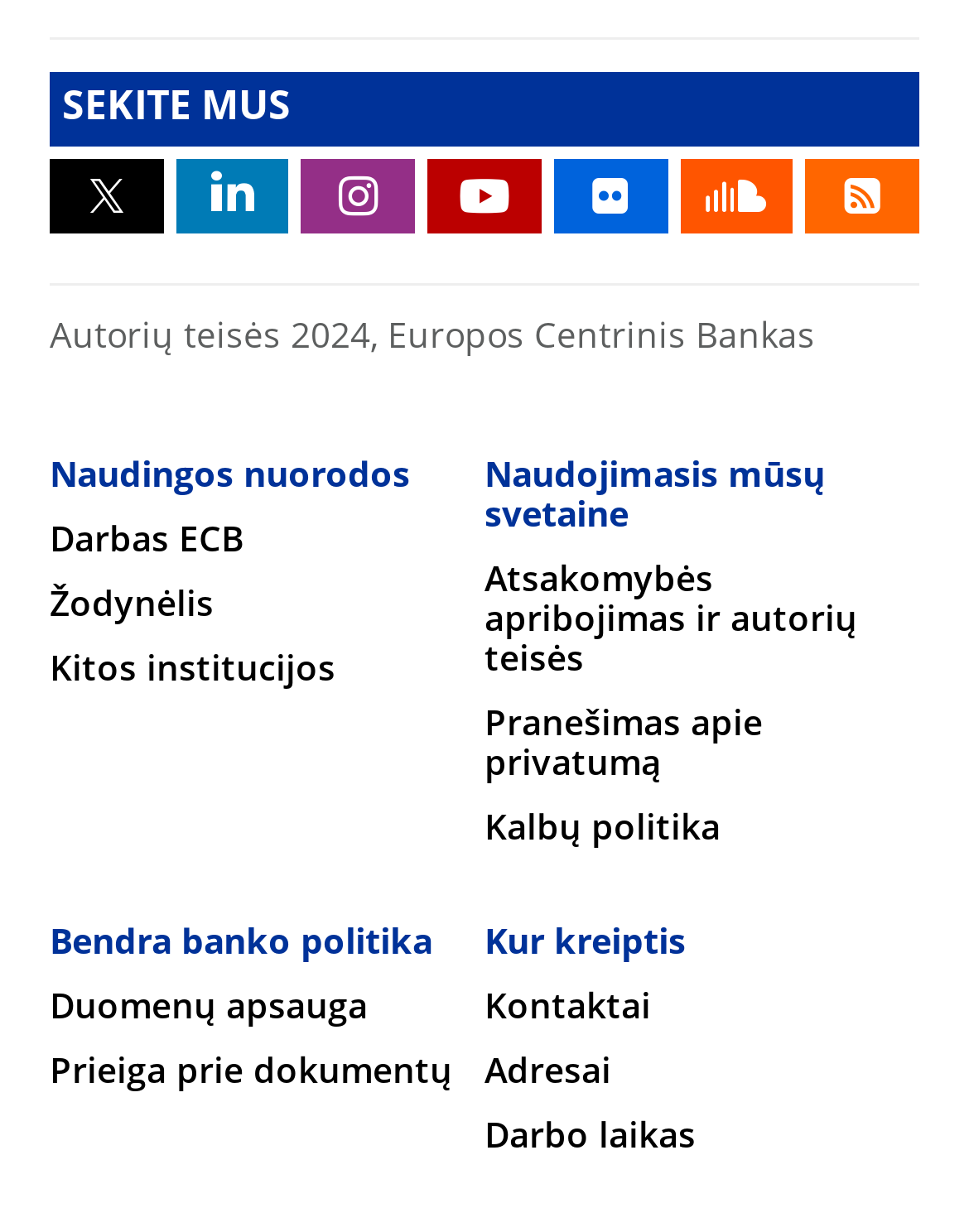Please determine the bounding box coordinates for the element that should be clicked to follow these instructions: "Access Atsakomybės apribojimas ir autorių teisės".

[0.5, 0.457, 0.885, 0.55]